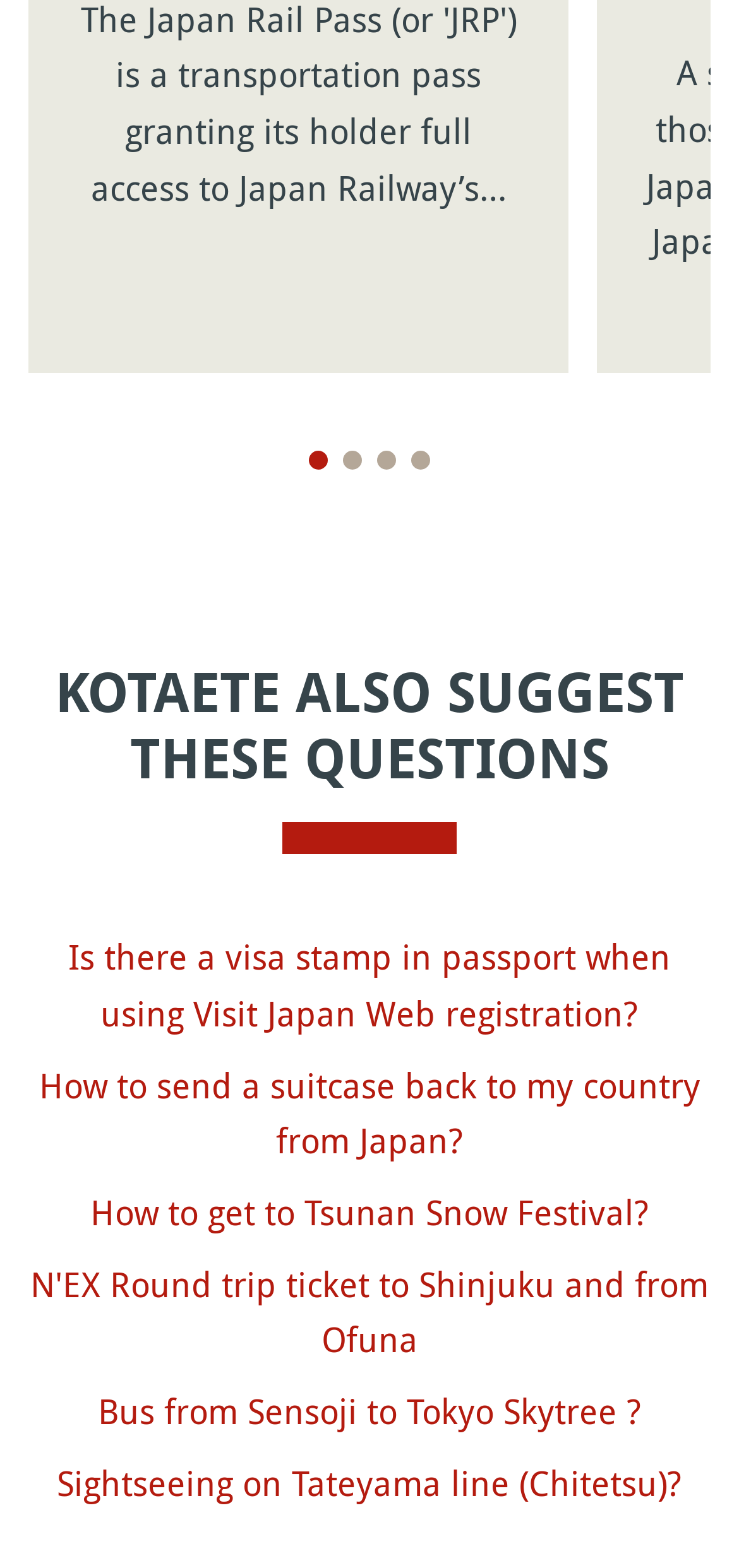Locate the UI element described by Sightseeing on Tateyama line (Chitetsu)? in the provided webpage screenshot. Return the bounding box coordinates in the format (top-left x, top-left y, bottom-right x, bottom-right y), ensuring all values are between 0 and 1.

[0.077, 0.931, 0.923, 0.96]